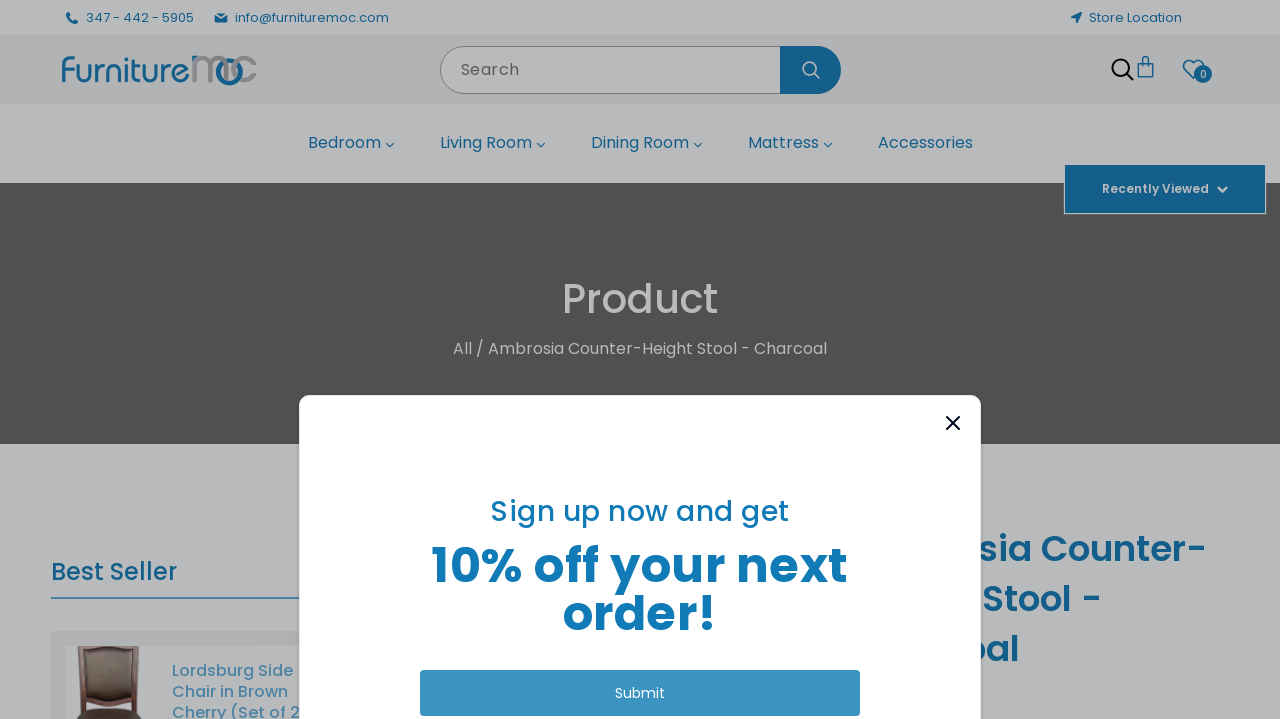Detail the webpage's structure and highlights in your description.

This webpage is about a product, specifically the Ambrosia Counter-Height Stool in Charcoal color. At the top left corner, there is a link to the website's homepage, accompanied by a small image of the FurnitureMOC logo. Next to it, there are three links: one for contacting the website via email, one for store location, and one with a search icon.

Below these links, there is a search bar with a combobox and a search button. The search button has a small magnifying glass icon. On the right side of the search bar, there is a close button.

In the top center of the page, there is a navigation menu with links to different categories, such as Bedroom, Living Room, Dining Room, Mattress, and Accessories. Each link has a small icon next to it.

Below the navigation menu, there is a breadcrumb navigation section that indicates the current product page. The product name, "Ambrosia Counter-Height Stool - Charcoal", is displayed prominently in the center of the page.

On the left side of the page, there is a section highlighting the product as a best seller, with a link to skip to the product information. Below this section, there is a heading for "Recently Viewed" products, accompanied by a small image.

On the right side of the page, there is a section with a heading that encourages users to sign up for a newsletter to receive a 10% discount on their next order. This section has a close button.

Throughout the page, there are several images, including the product image, logo images, and icons for search, close, and other functions.